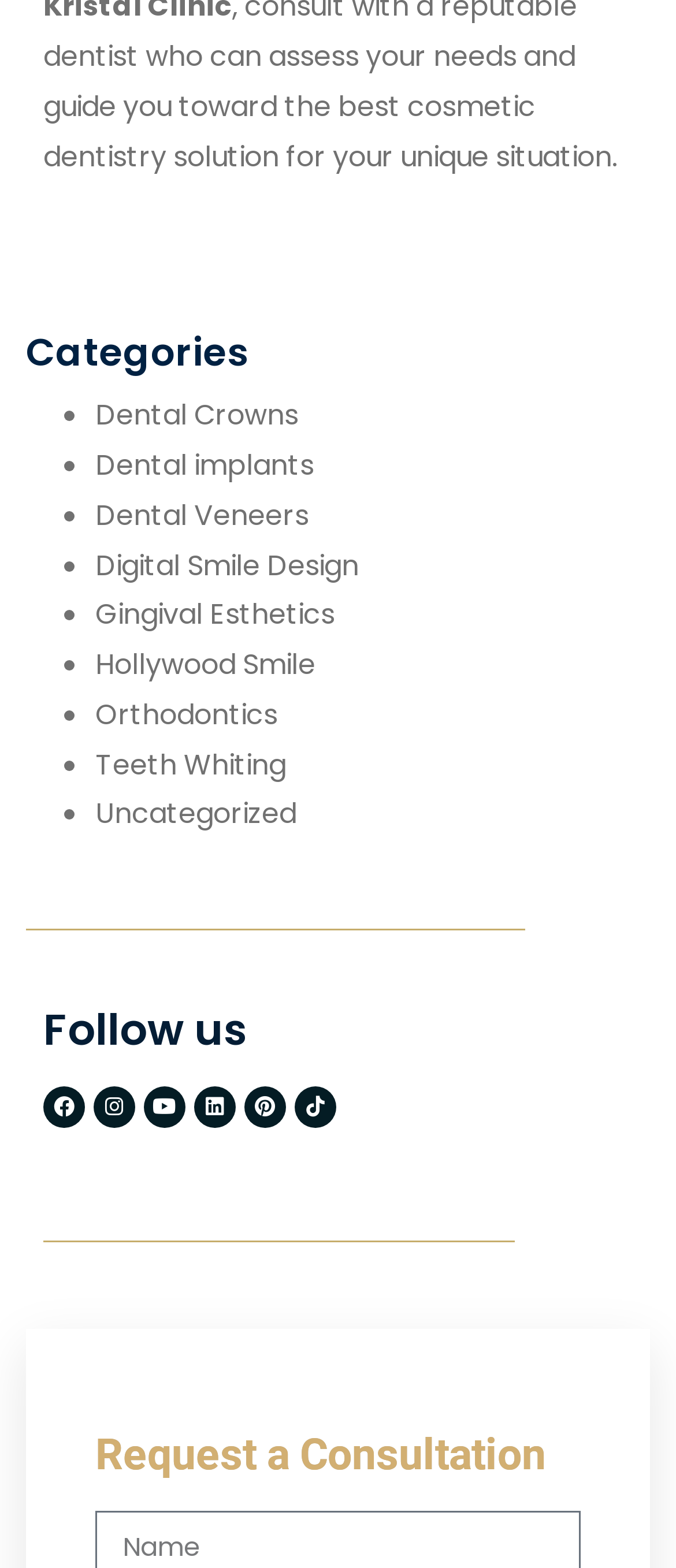What is the main category of services offered? Based on the image, give a response in one word or a short phrase.

Dentistry